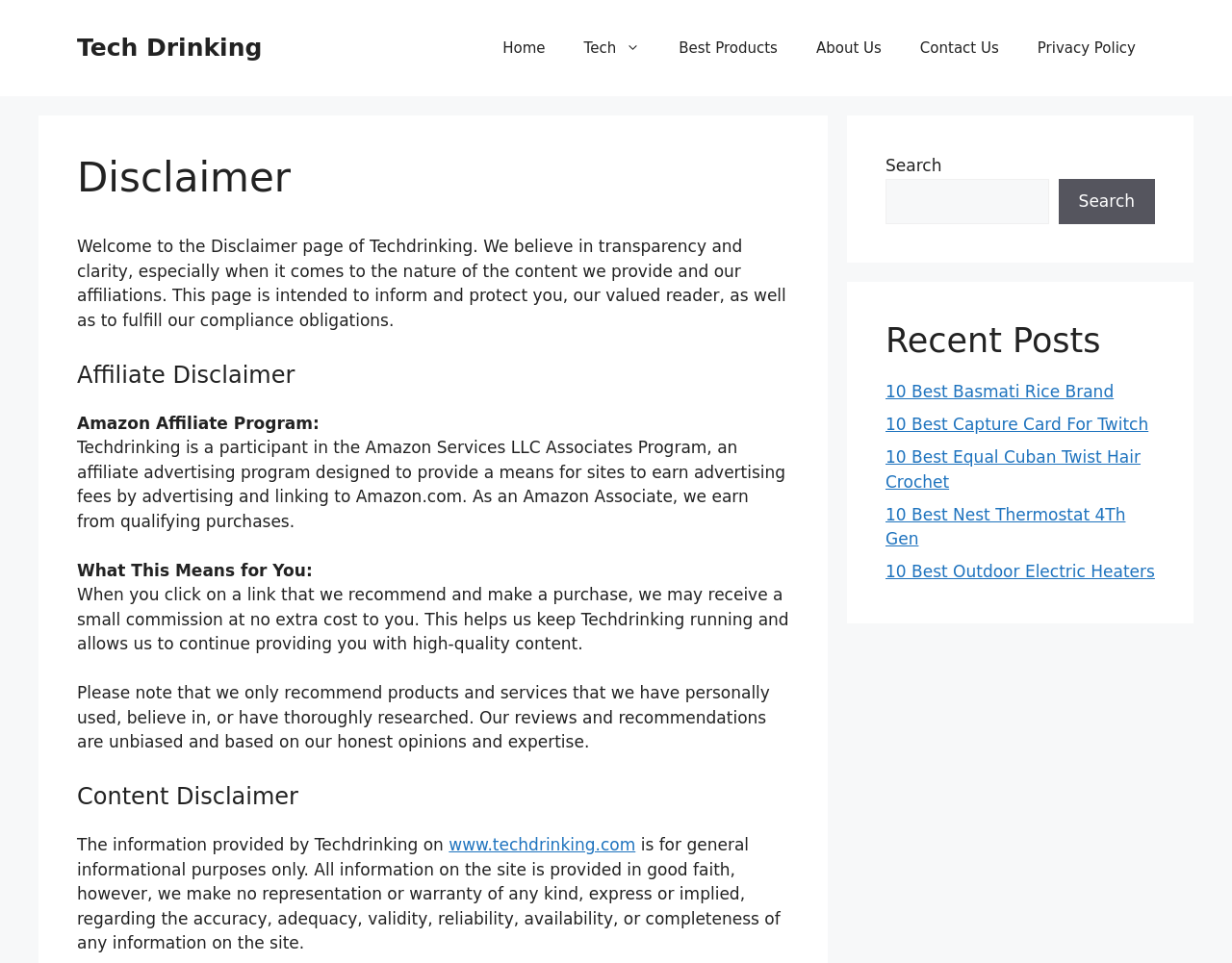Find and specify the bounding box coordinates that correspond to the clickable region for the instruction: "Read about enhancing efficiency and sustainability in agriculture".

None